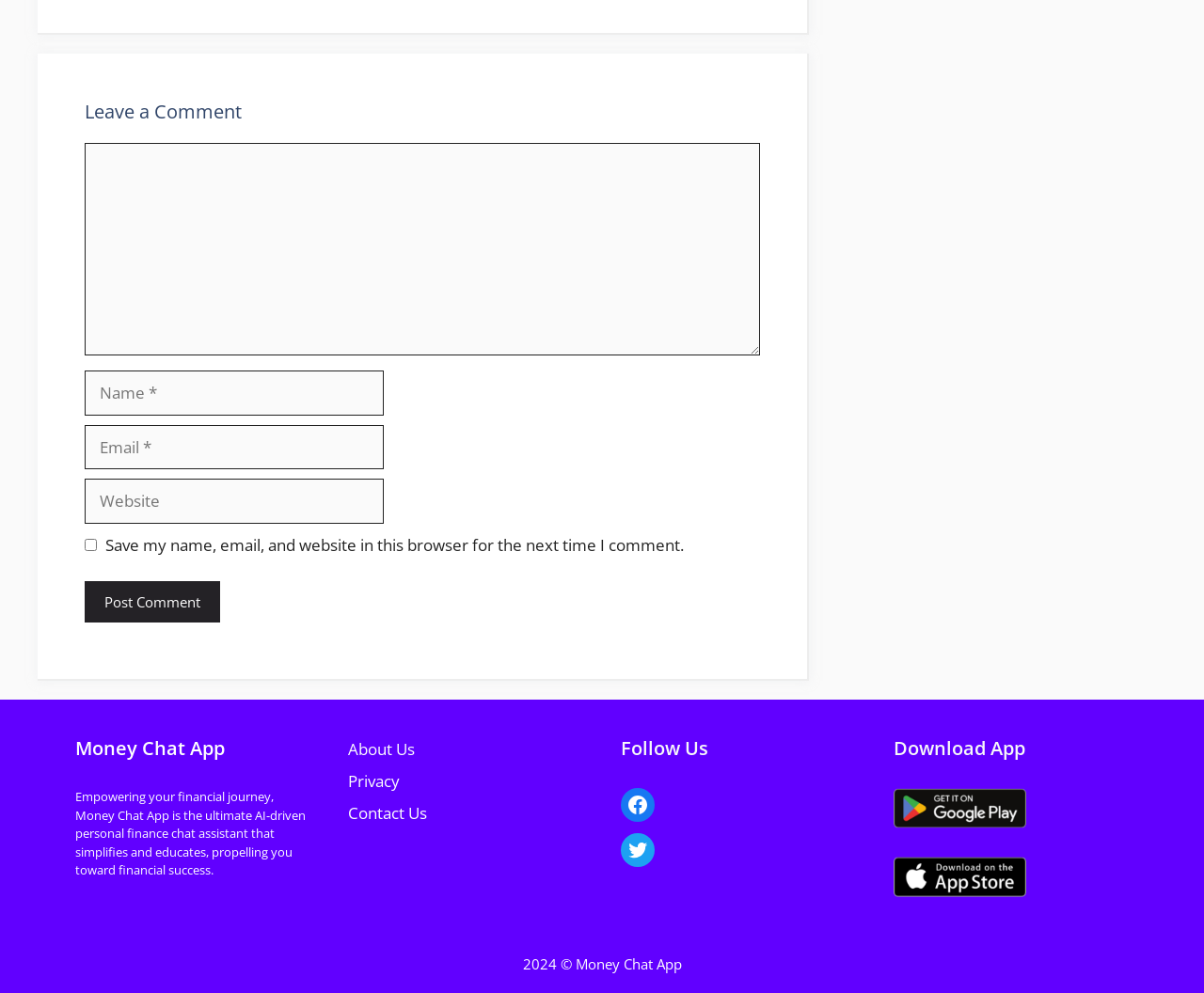What is the purpose of the Money Chat App?
Answer with a single word or short phrase according to what you see in the image.

Personal finance chat assistant